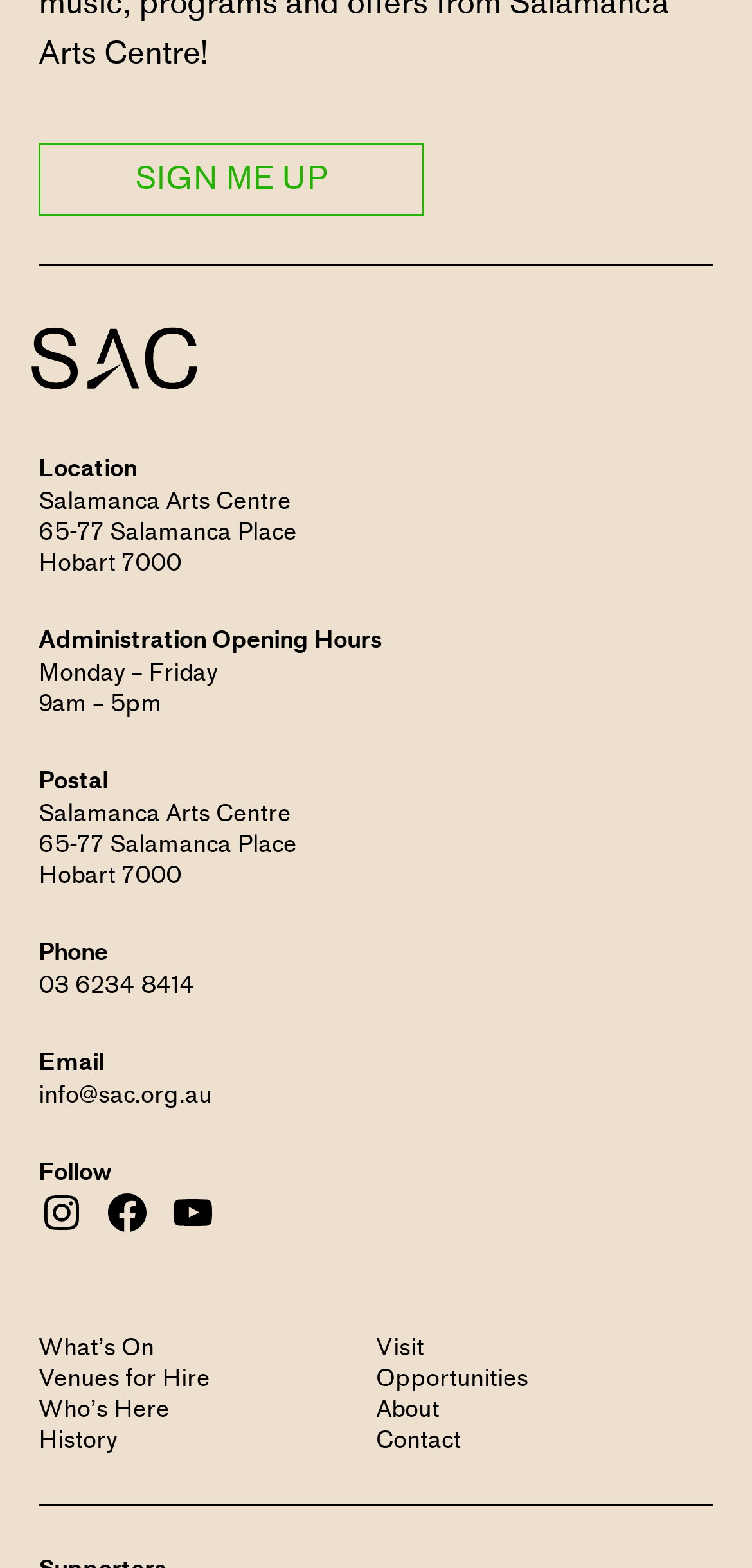Use the details in the image to answer the question thoroughly: 
What is the name of the arts centre?

The answer can be found in the StaticText element with the text 'Salamanca Arts Centre' which is a part of the heading 'Location'.